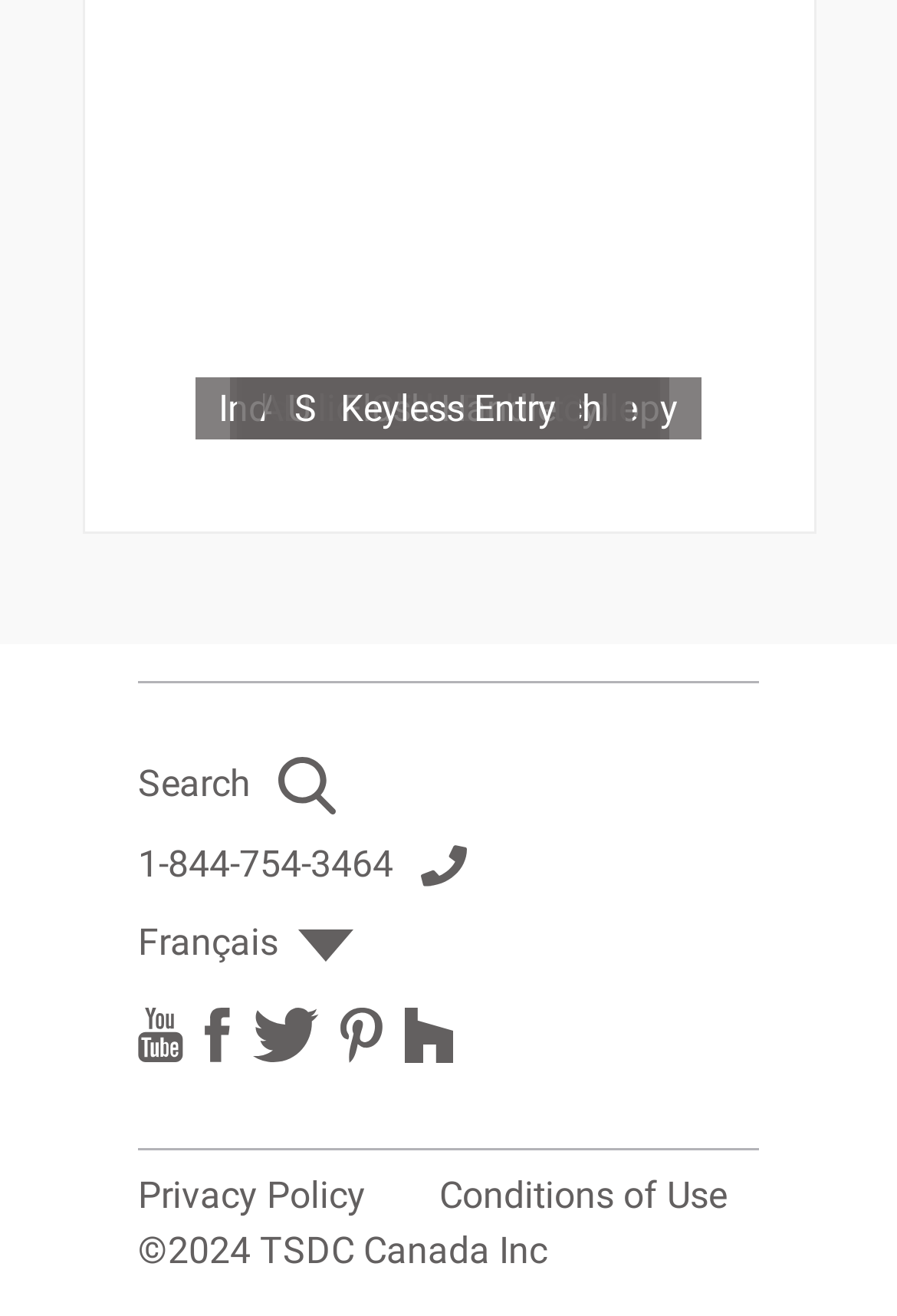How many images are on the webpage?
Using the screenshot, give a one-word or short phrase answer.

9